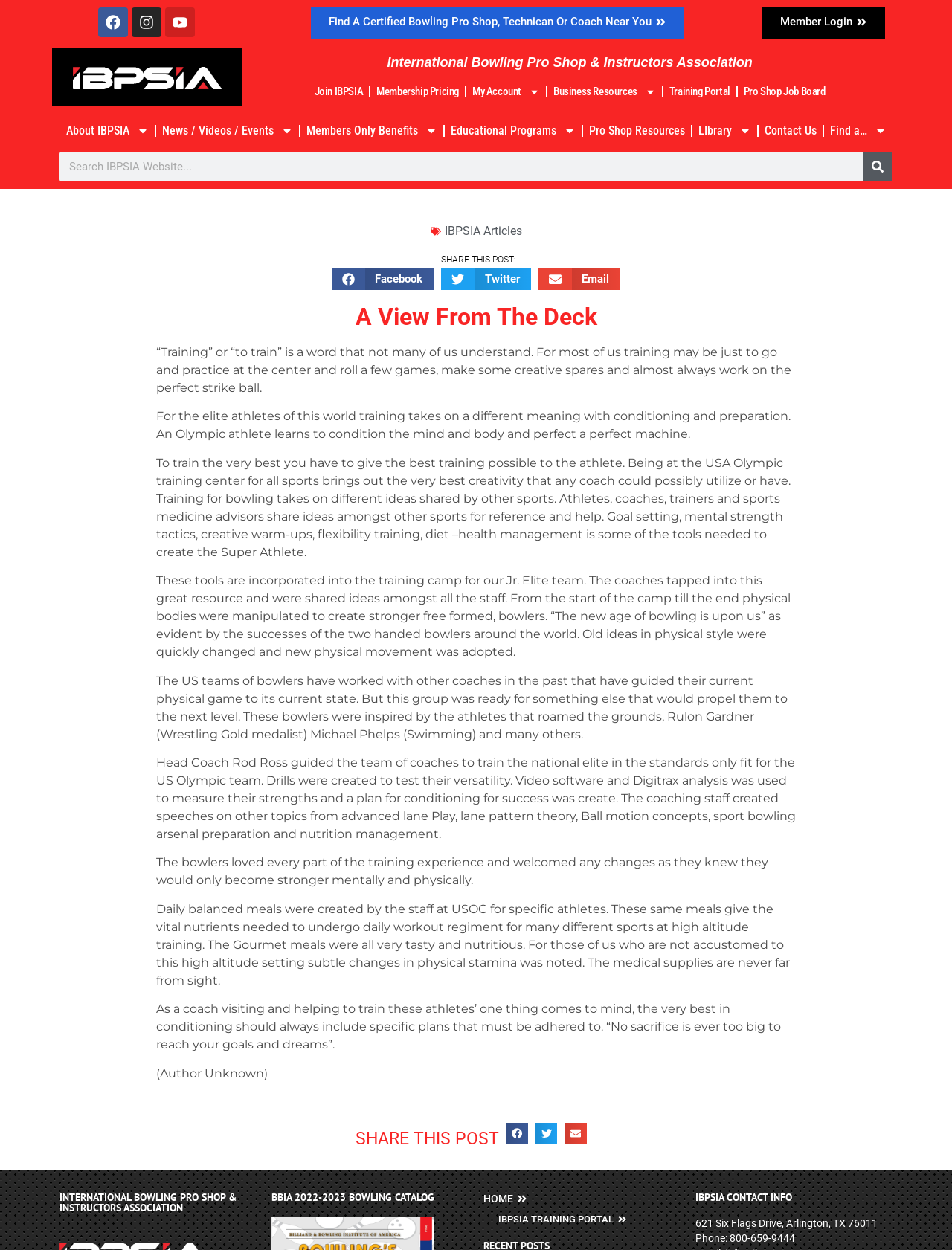What is the name of the association?
Provide an in-depth and detailed answer to the question.

I found the answer by looking at the heading element with the text 'International Bowling Pro Shop & Instructors Association' which is located at the top of the webpage.